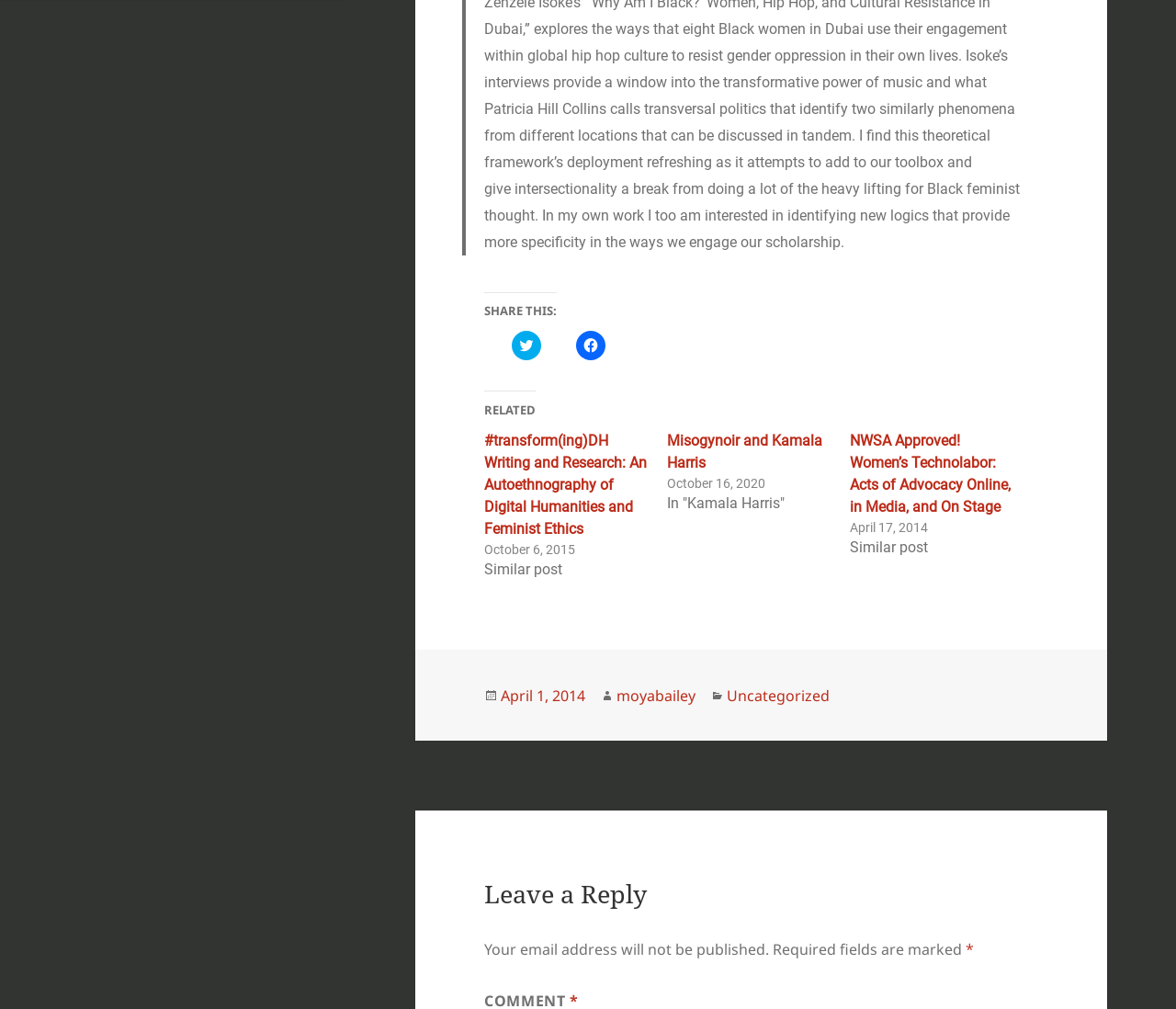Please determine the bounding box coordinates of the element to click in order to execute the following instruction: "toggle CATEGORIES menu". The coordinates should be four float numbers between 0 and 1, specified as [left, top, right, bottom].

None